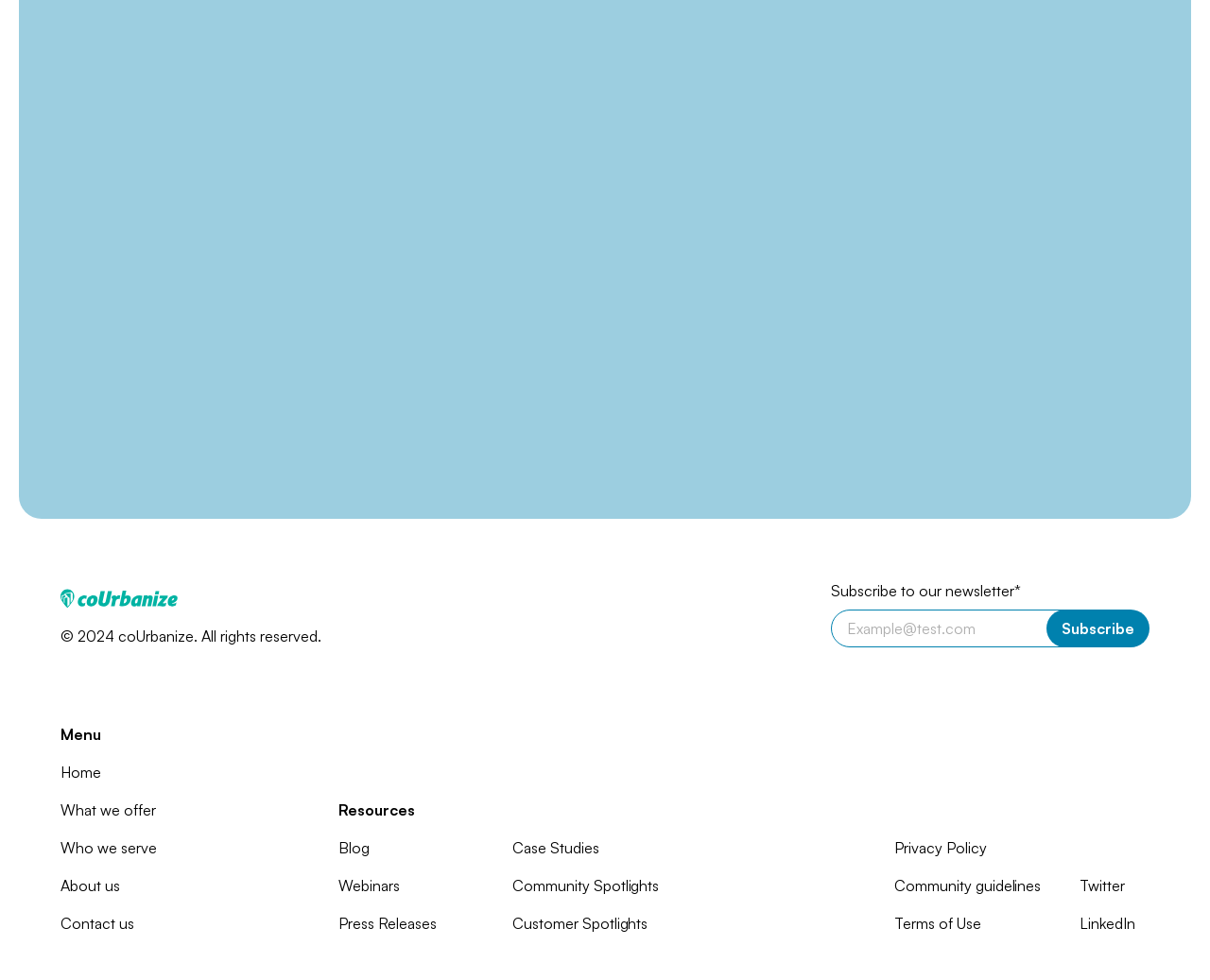Reply to the question with a single word or phrase:
What social media platforms are linked?

Twitter, LinkedIn